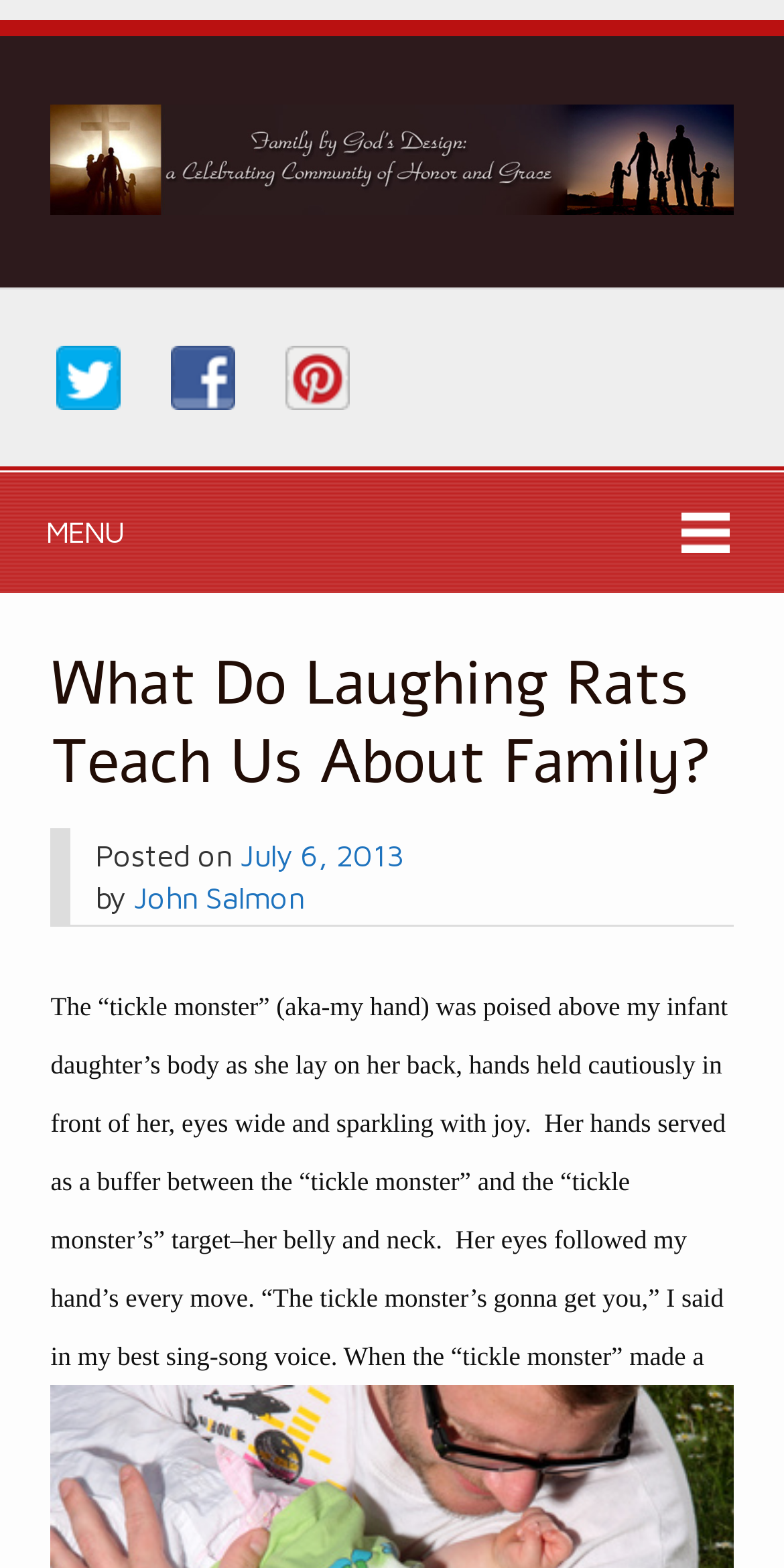Bounding box coordinates are to be given in the format (top-left x, top-left y, bottom-right x, bottom-right y). All values must be floating point numbers between 0 and 1. Provide the bounding box coordinate for the UI element described as: July 6, 2013

[0.306, 0.533, 0.516, 0.556]